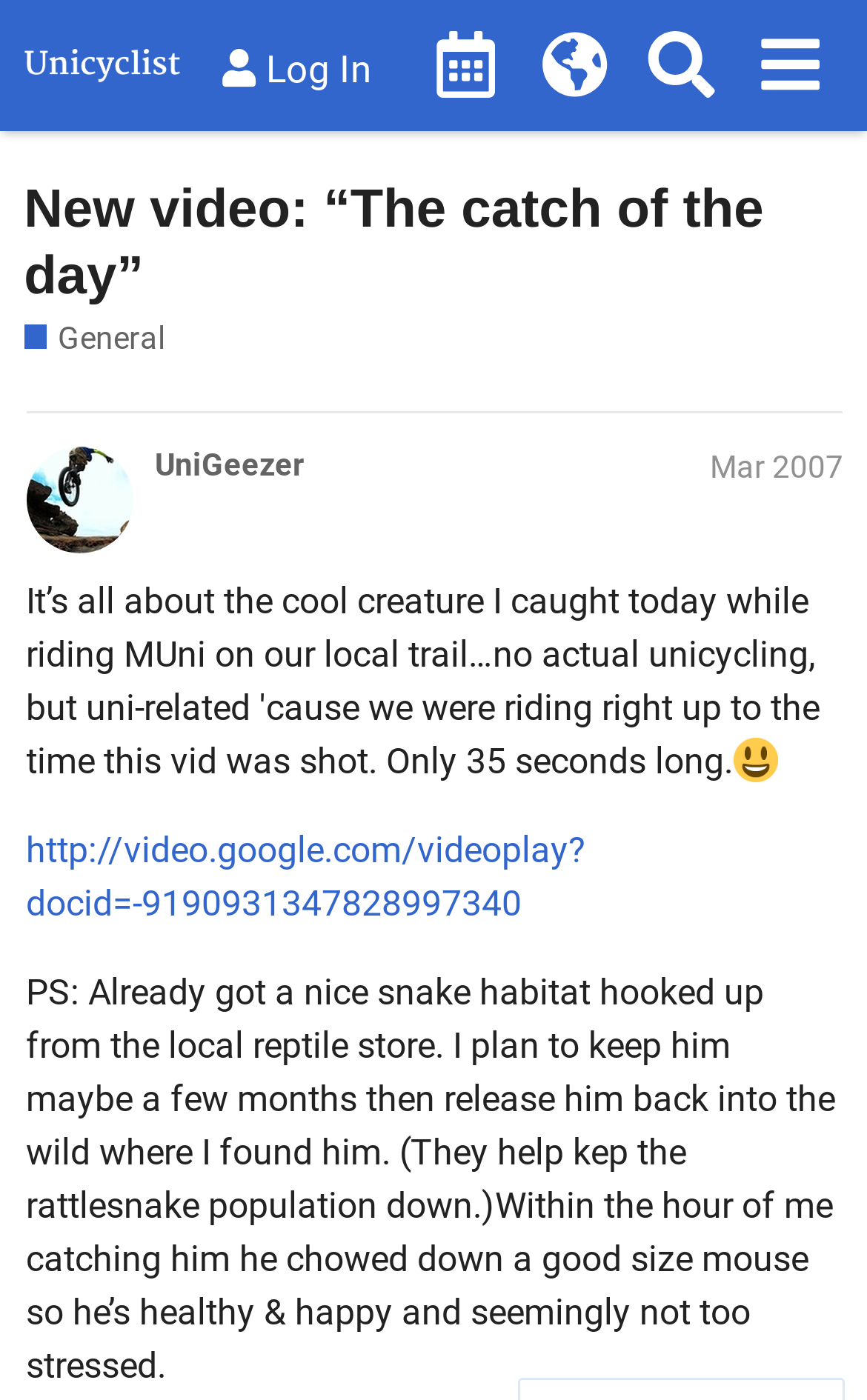What is the creature caught by UniGeezer?
Based on the visual, give a brief answer using one word or a short phrase.

A snake